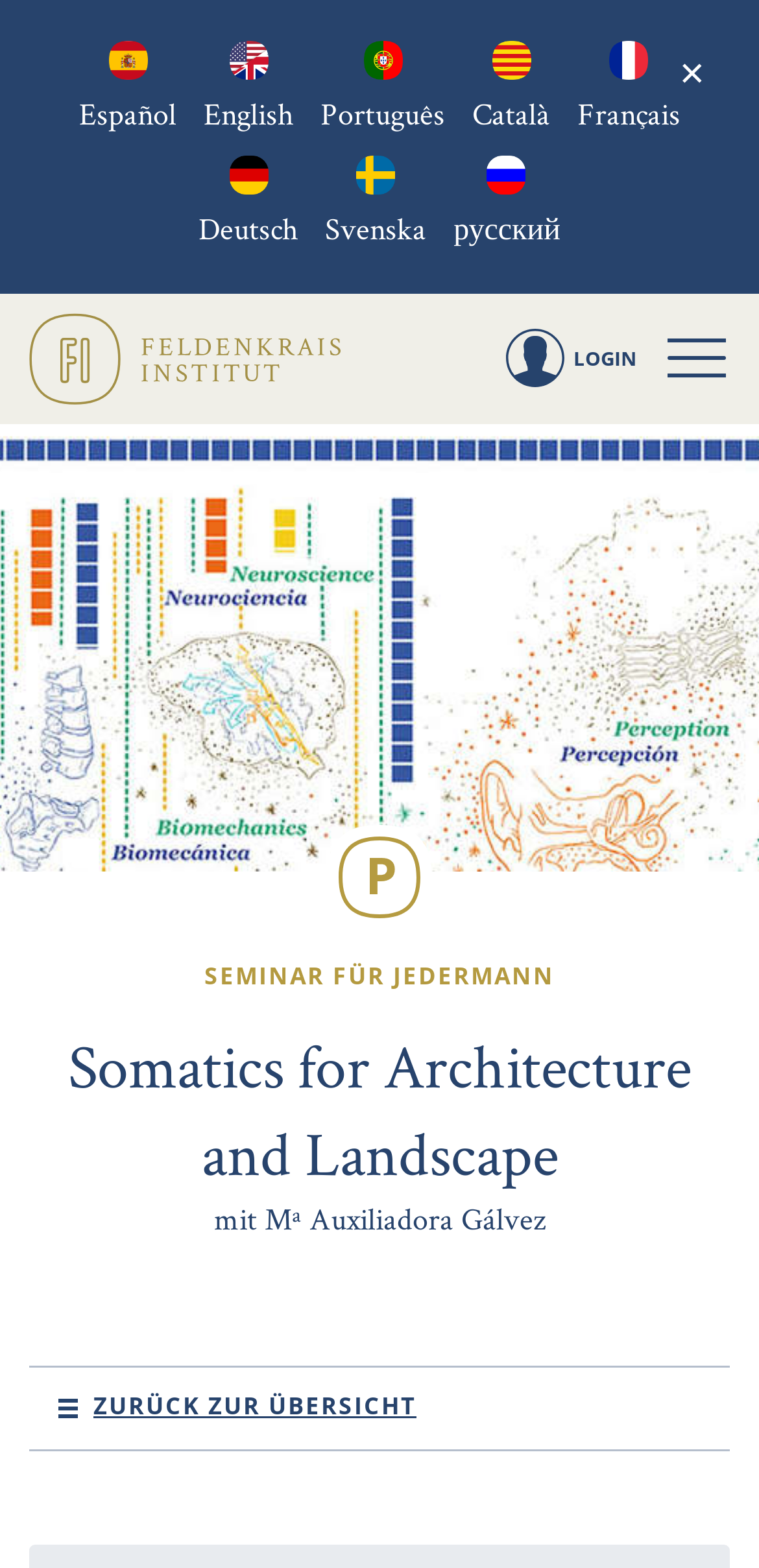What is the topic of the seminar mentioned on the webpage?
Provide an in-depth and detailed explanation in response to the question.

The heading 'SEMINAR FÜR JEDERMANN' and the text 'Somatics for Architecture and Landscape' suggest that the seminar is related to the topic of somatics, which is a field of study that focuses on the mind-body connection.